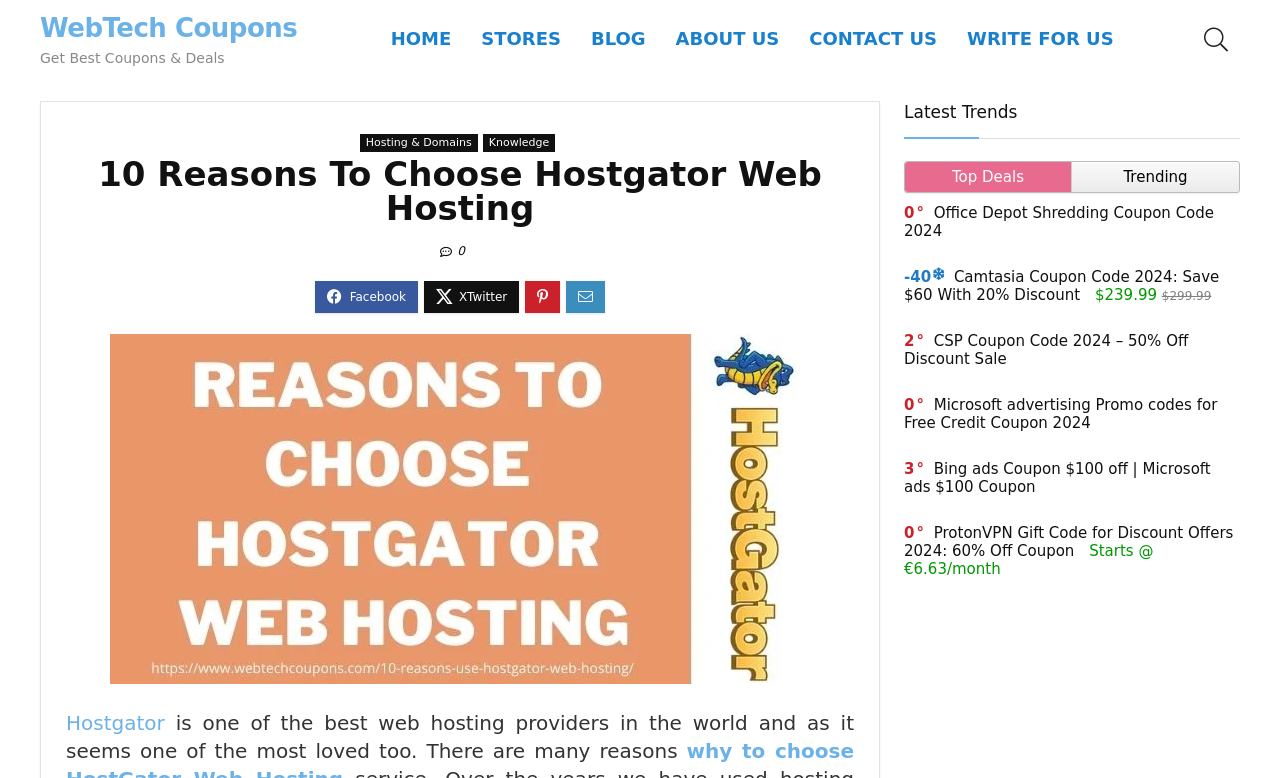Based on the visual content of the image, answer the question thoroughly: What is the topic of the section on the right side of the webpage?

The section on the right side of the webpage contains links and text related to coupons and deals, such as 'Office Depot Shredding Coupon Code 2024', 'Camtasia Coupon Code 2024', and 'Top Deals', which suggests that the topic of this section is coupons and deals.